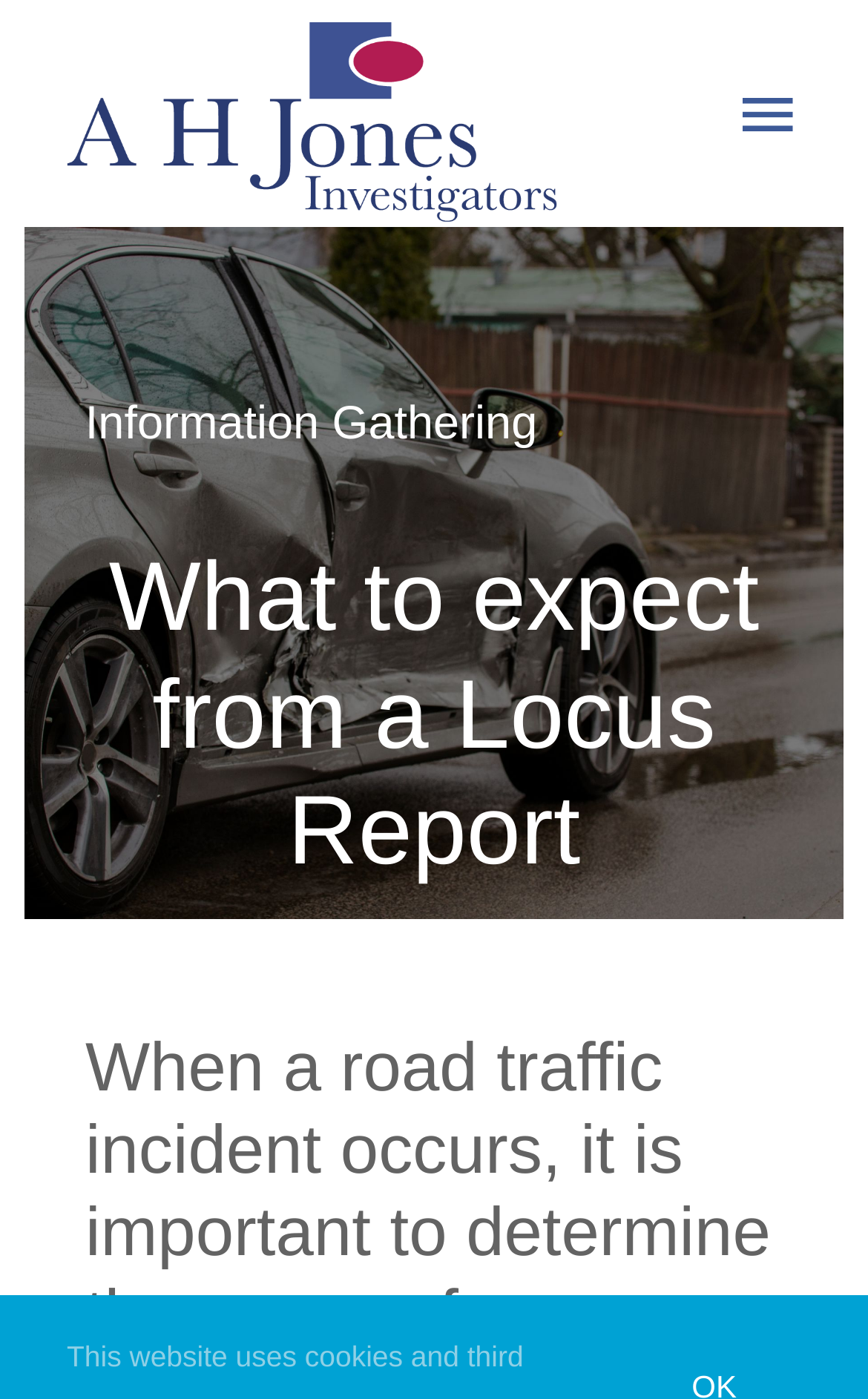Please specify the bounding box coordinates of the region to click in order to perform the following instruction: "Go to Home".

[0.0, 0.132, 1.0, 0.236]